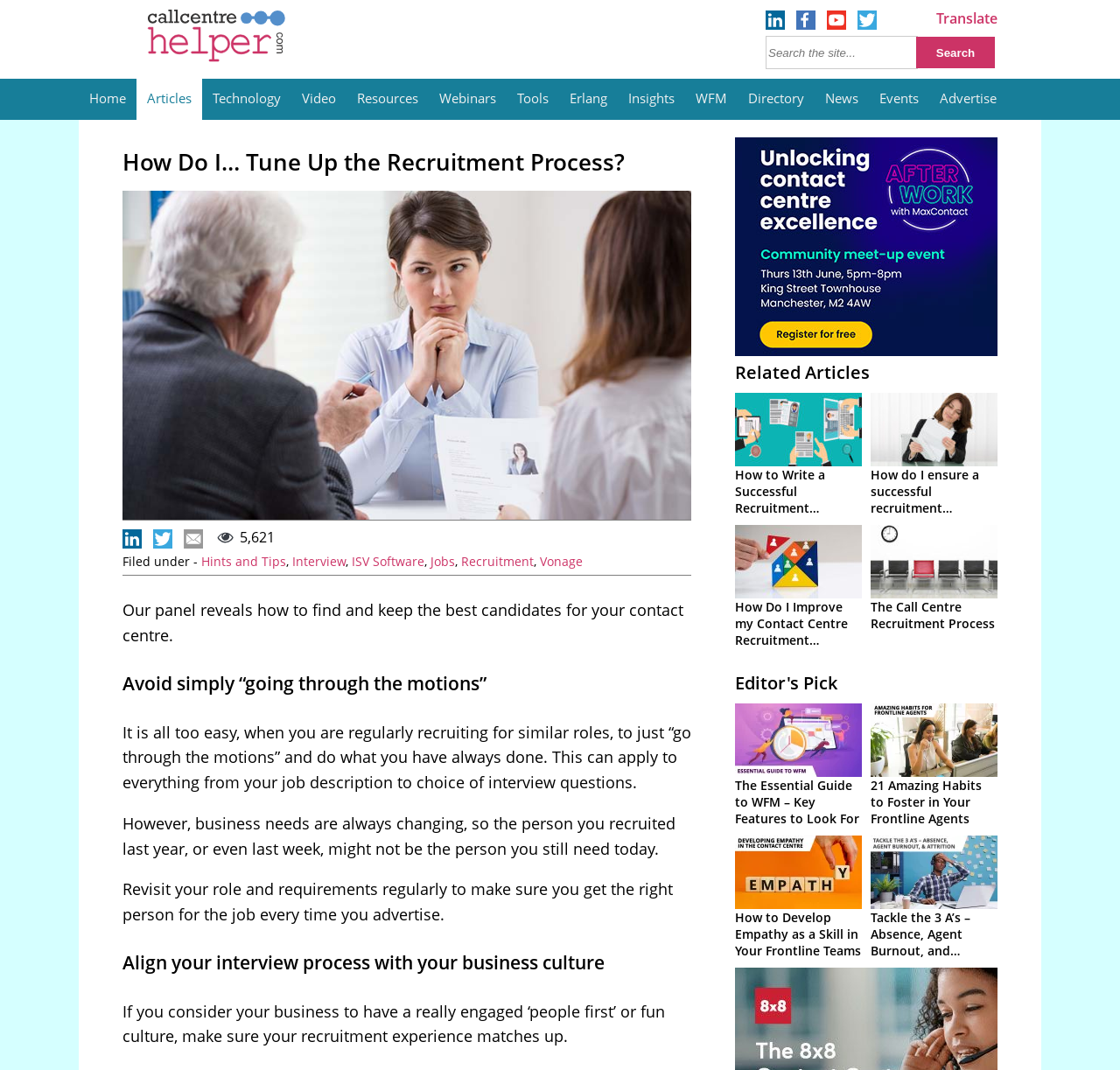Please mark the clickable region by giving the bounding box coordinates needed to complete this instruction: "Click on Translate".

[0.836, 0.008, 0.891, 0.026]